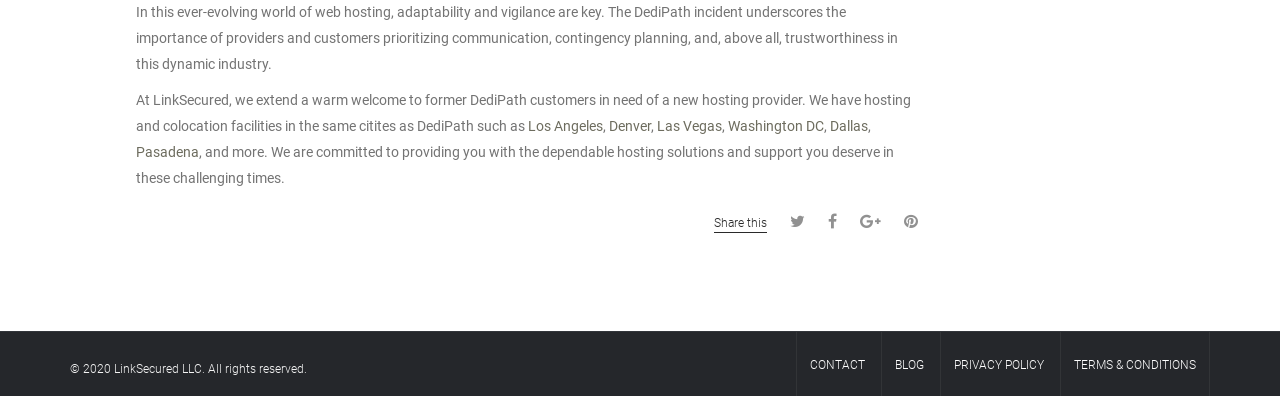How many links are available in the footer section?
Answer the question in a detailed and comprehensive manner.

The footer section of the webpage contains four links: CONTACT, BLOG, PRIVACY POLICY, and TERMS & CONDITIONS, providing users with additional resources and information about LinkSecured LLC.